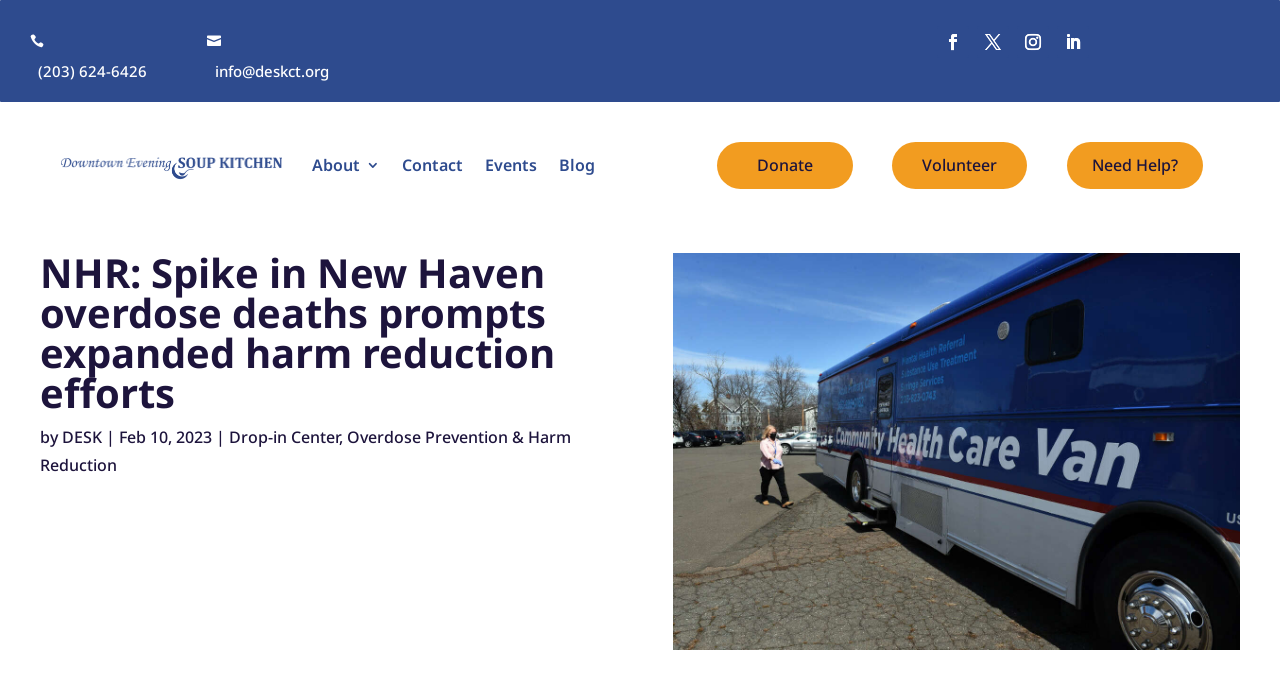Please locate and generate the primary heading on this webpage.

NHR: Spike in New Haven overdose deaths prompts expanded harm reduction efforts